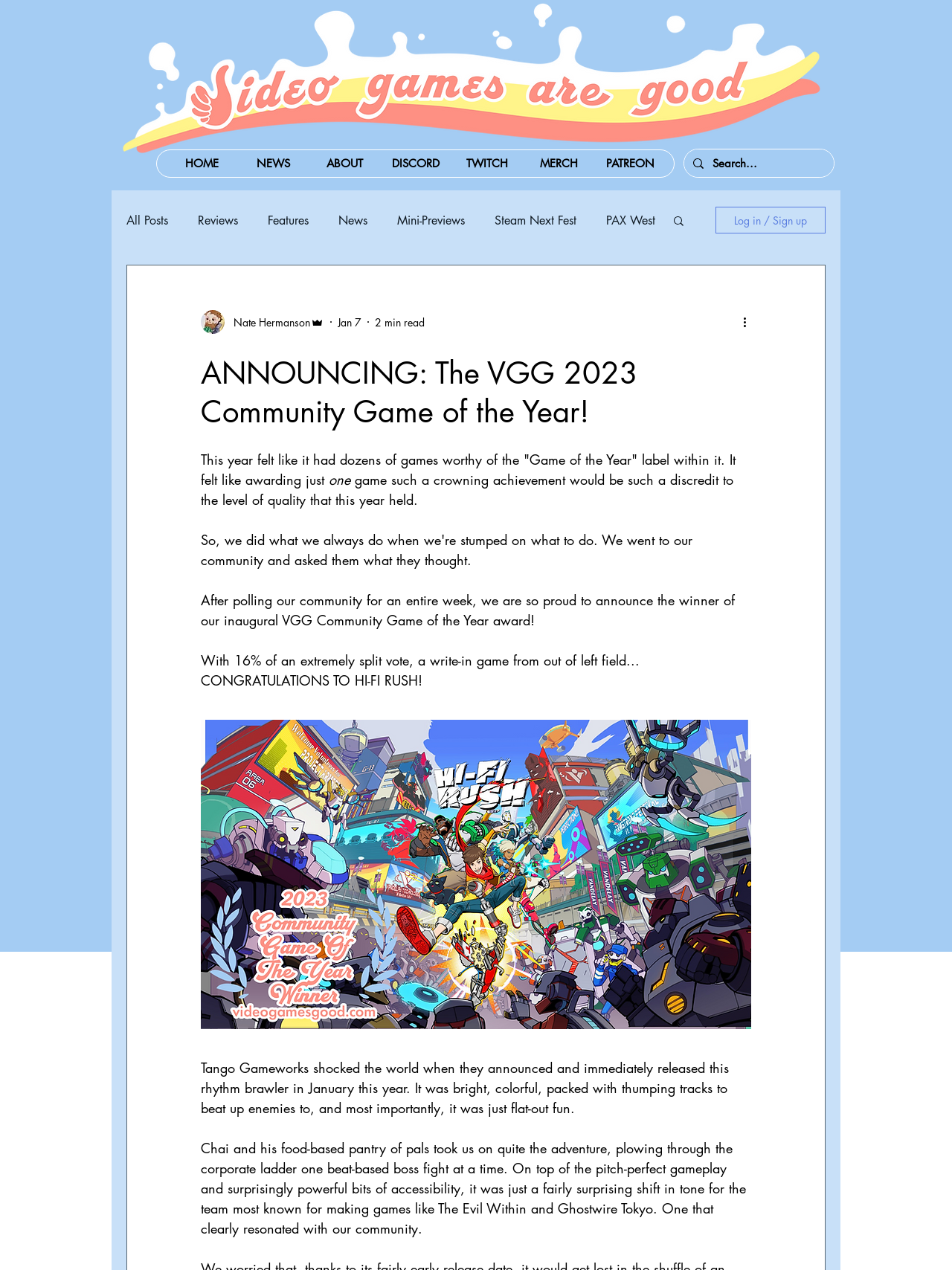Find the bounding box coordinates of the clickable area required to complete the following action: "Read more about the Game of the Year award".

[0.211, 0.279, 0.789, 0.34]